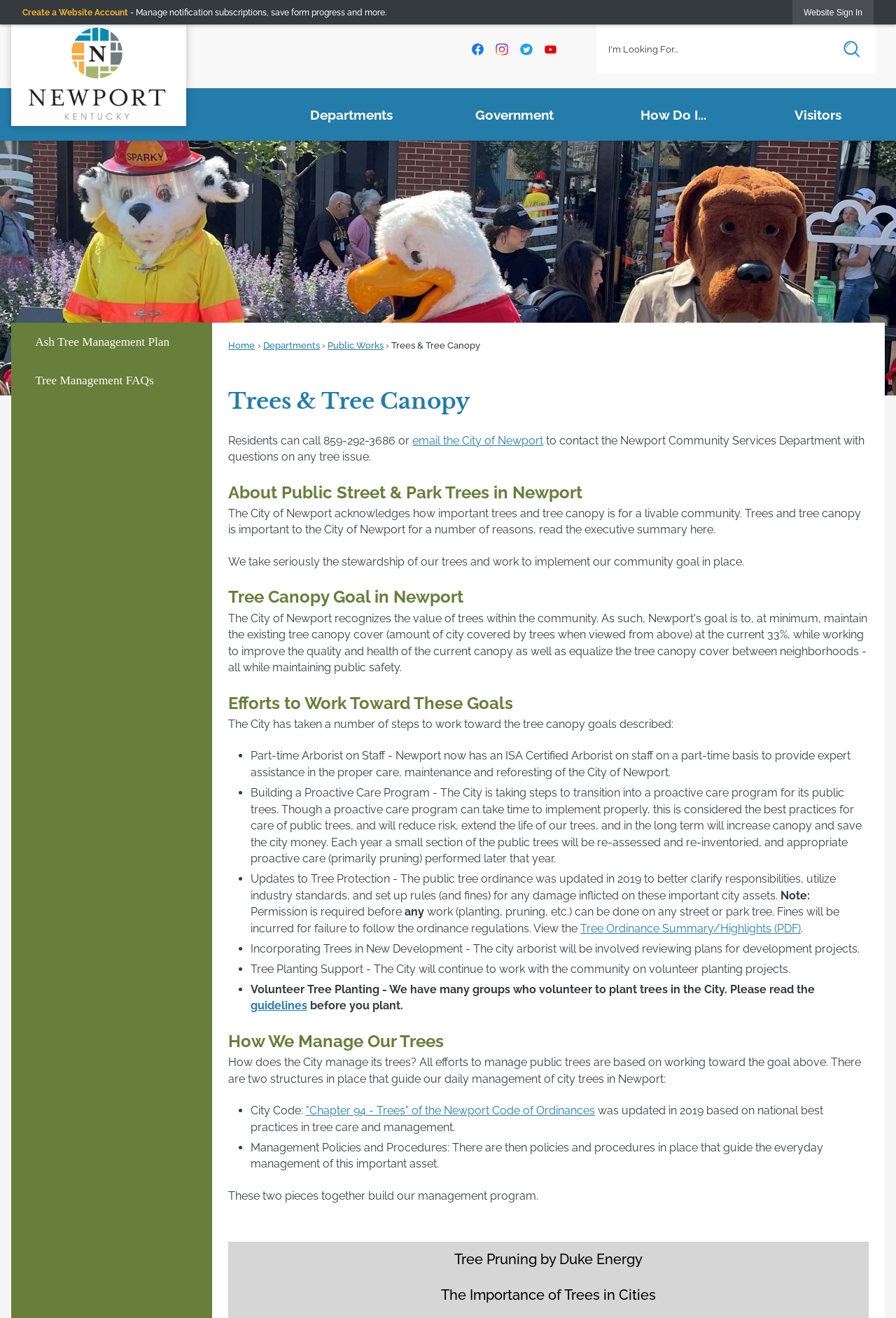Please locate the bounding box coordinates of the element that should be clicked to complete the given instruction: "View Tree Ordinance Summary/Highlights".

[0.647, 0.699, 0.894, 0.709]